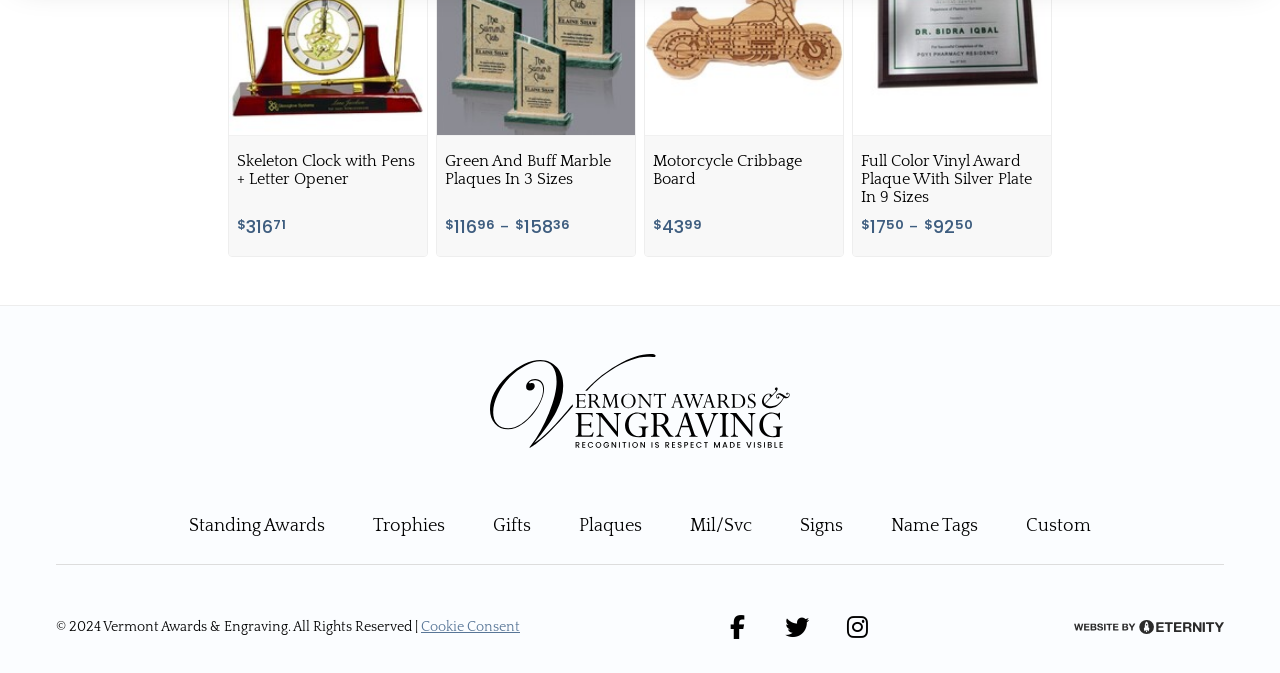Refer to the image and provide an in-depth answer to the question: 
What is the logo of the website?

The logo of the website is an image located at the top of the page, with a bounding box of [0.383, 0.526, 0.617, 0.665]. It is an essential element of the website's branding and identity.